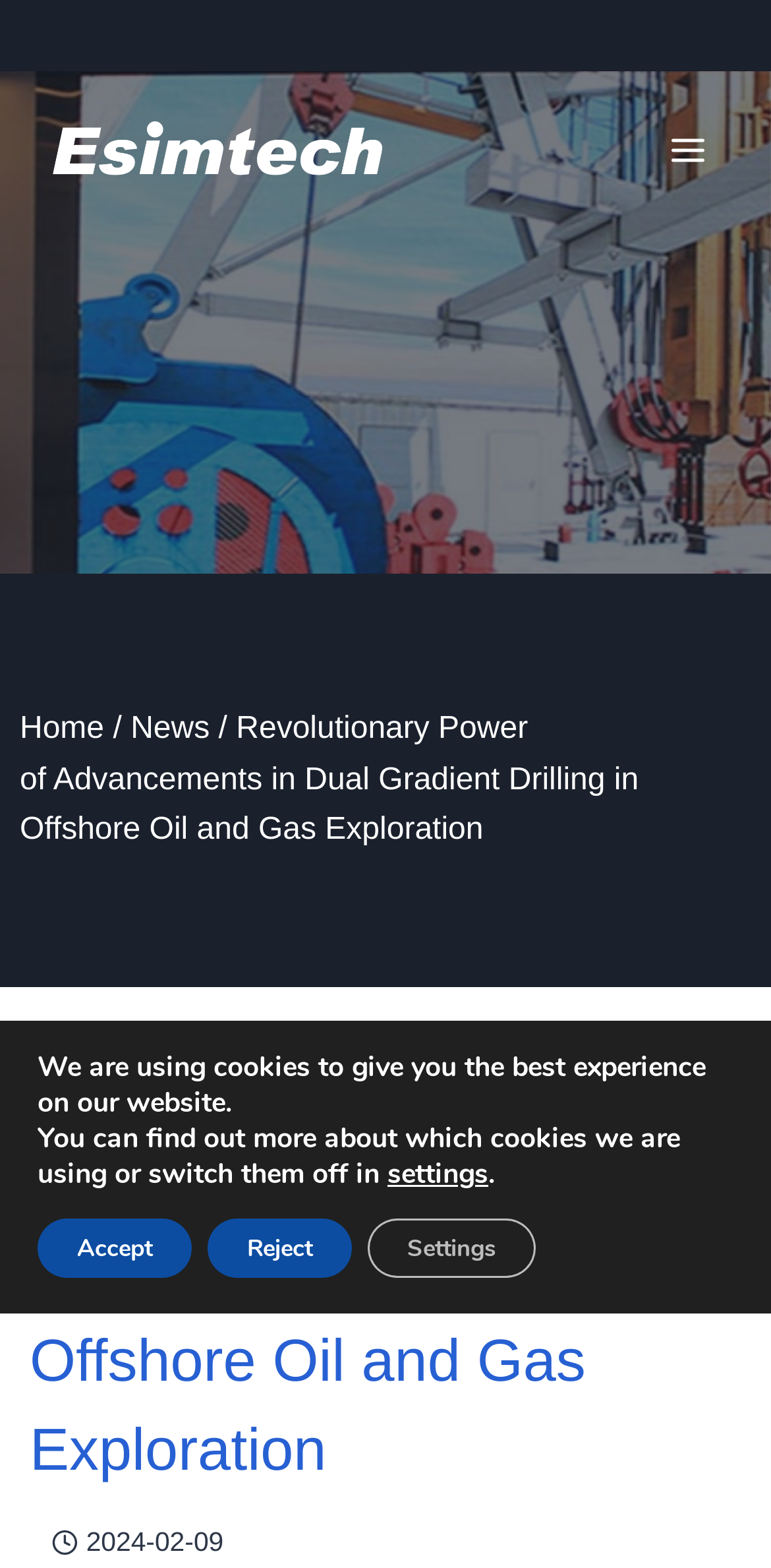What is the function of the 'Scroll to top' button?
Refer to the screenshot and deliver a thorough answer to the question presented.

The 'Scroll to top' button is likely intended to allow users to quickly scroll back to the top of the webpage, making it easier to navigate.